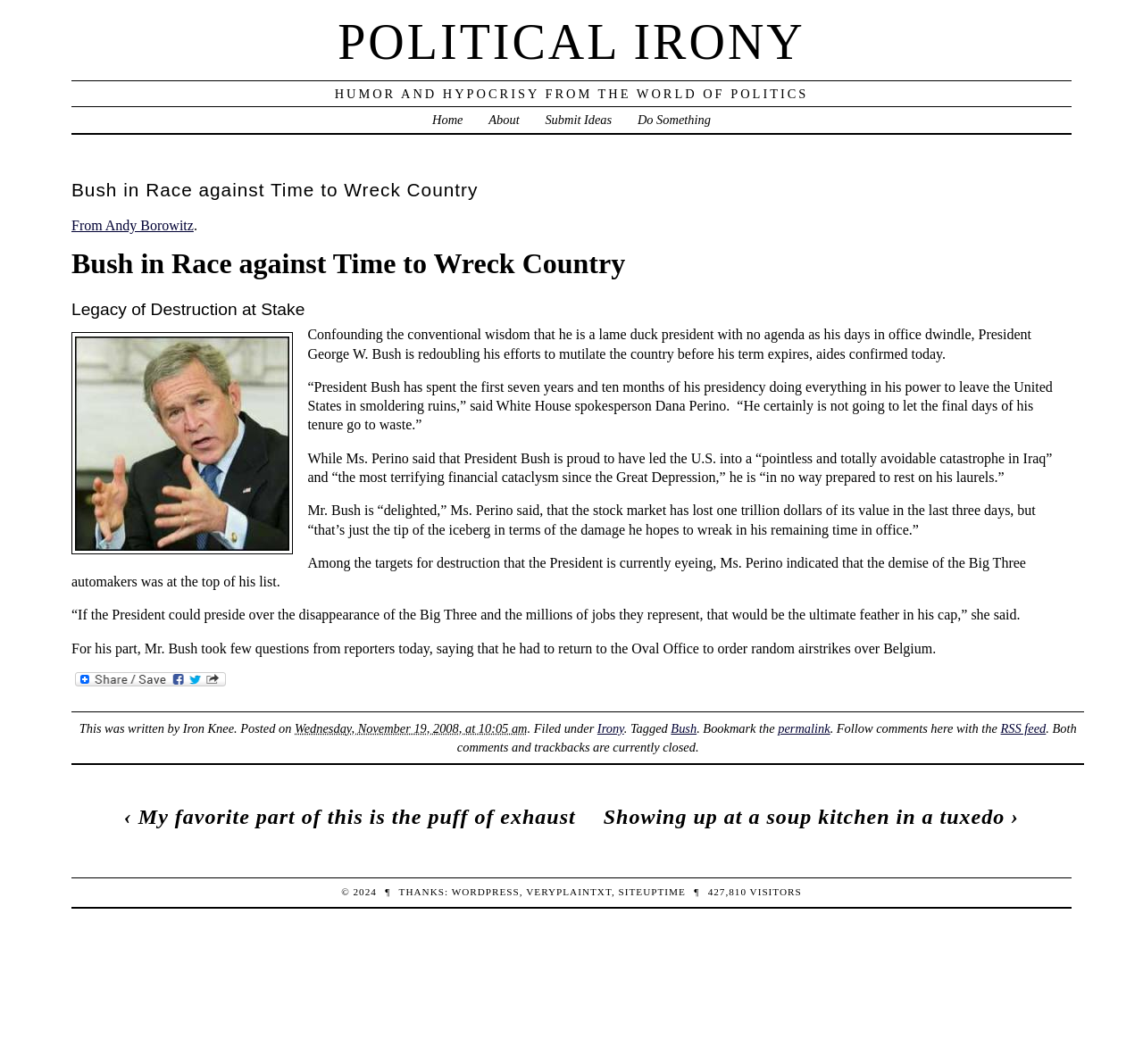What is the category of the article? Based on the screenshot, please respond with a single word or phrase.

Irony